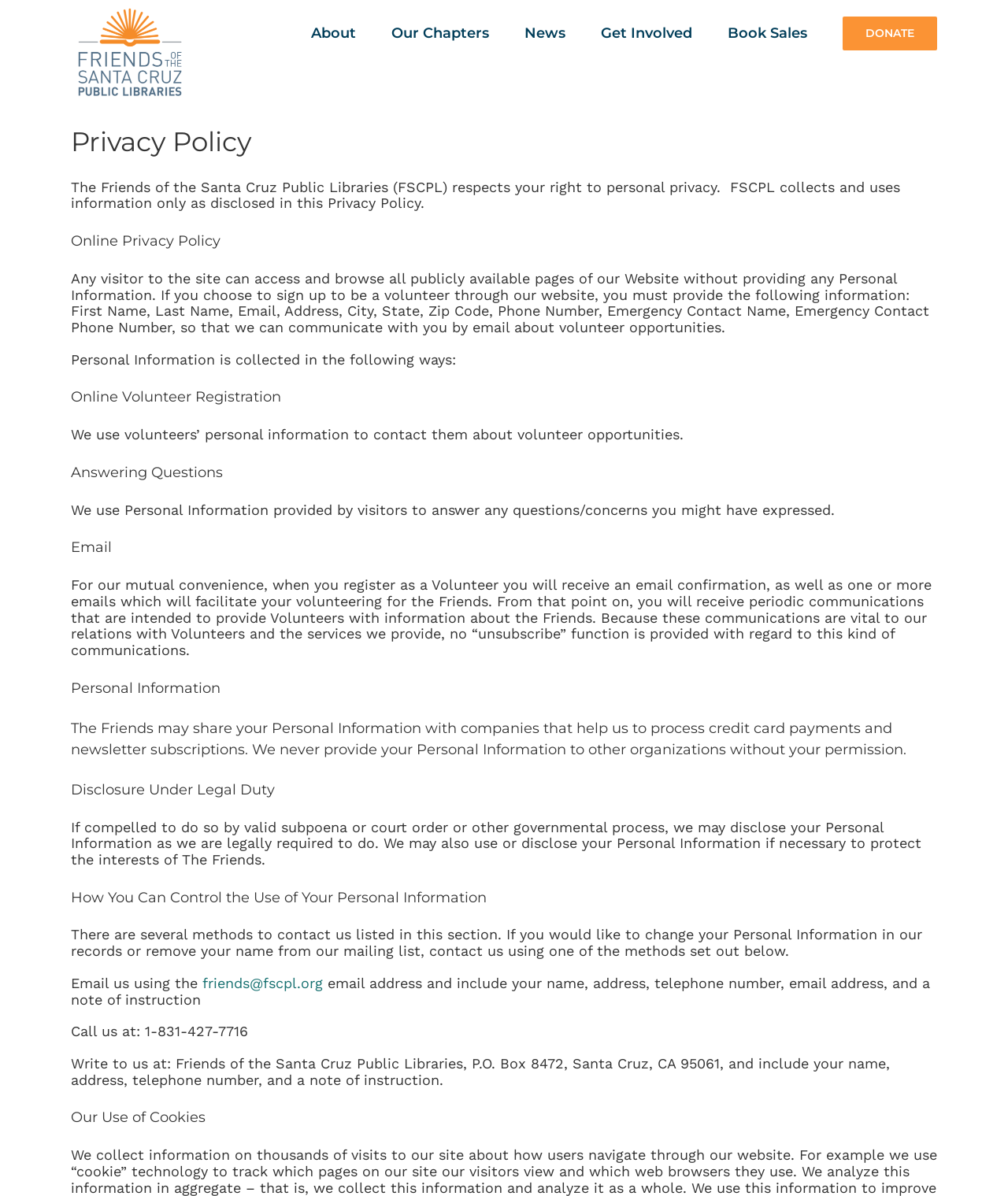Predict the bounding box for the UI component with the following description: "Privacy Policy".

[0.414, 0.761, 0.507, 0.775]